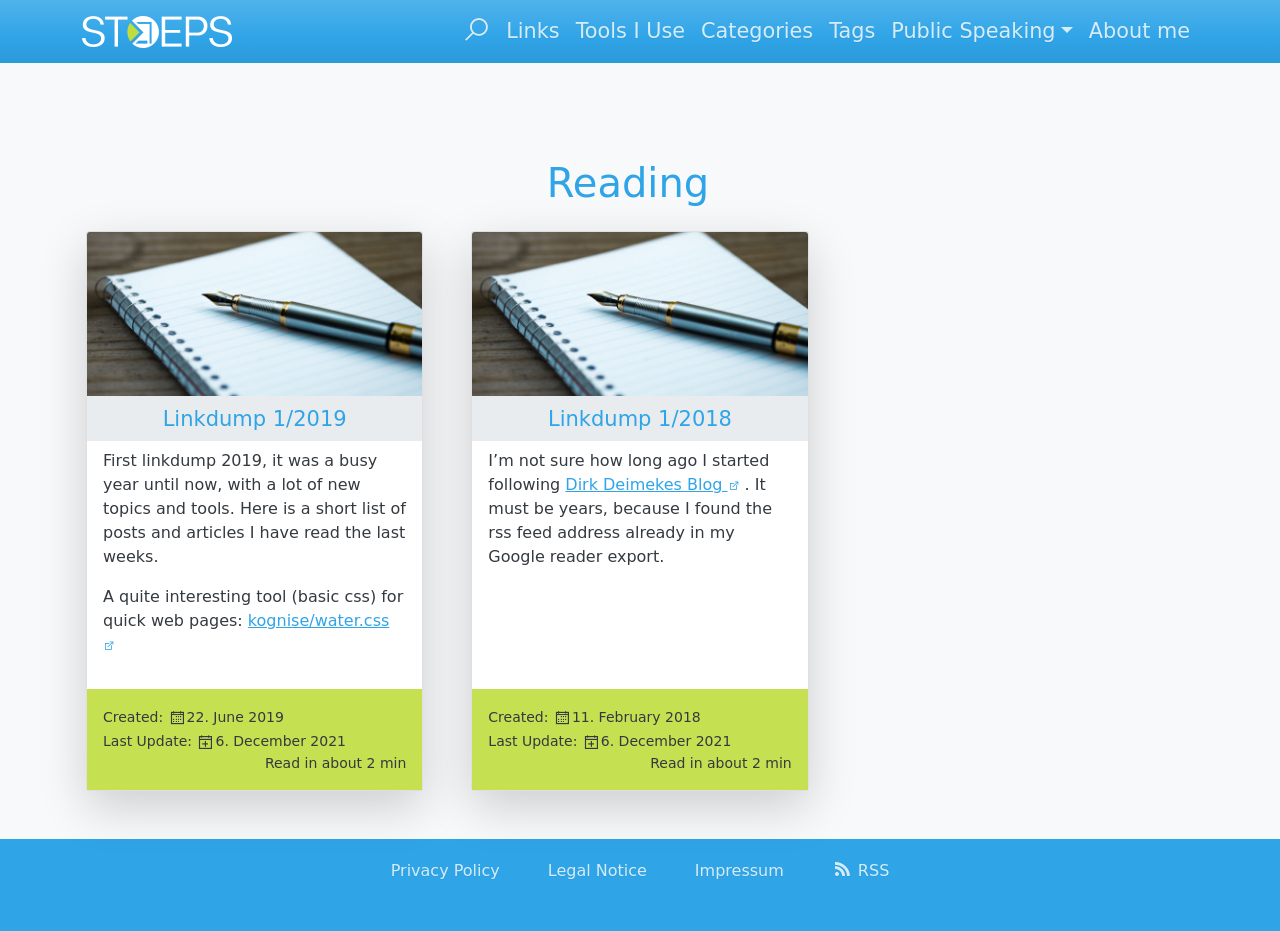Locate the bounding box coordinates of the element to click to perform the following action: 'Read the 'Linkdump 1/2019' article'. The coordinates should be given as four float values between 0 and 1, in the form of [left, top, right, bottom].

[0.127, 0.437, 0.271, 0.463]